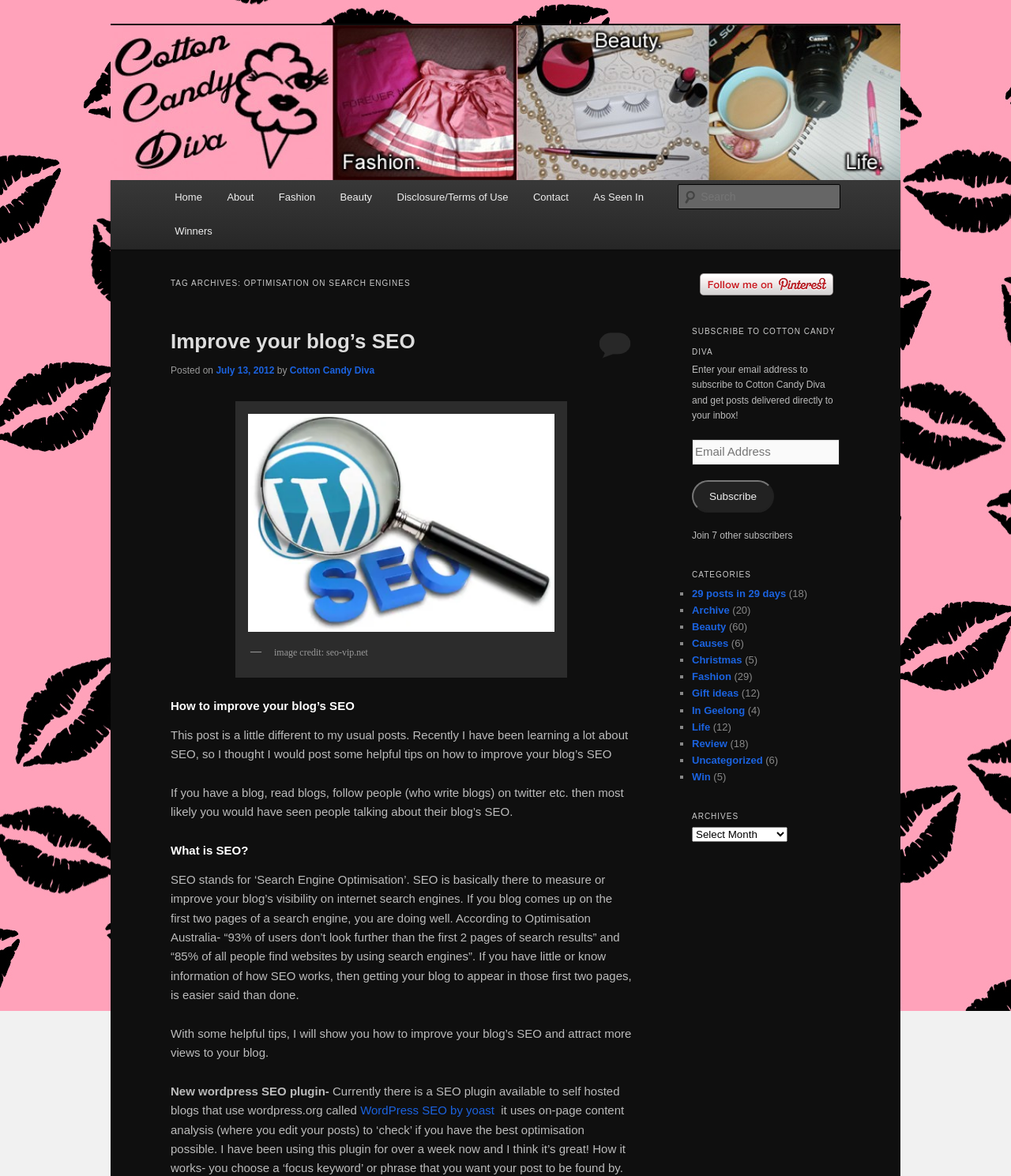Provide the bounding box coordinates for the area that should be clicked to complete the instruction: "Subscribe to Cotton Candy Diva".

[0.684, 0.374, 0.83, 0.395]